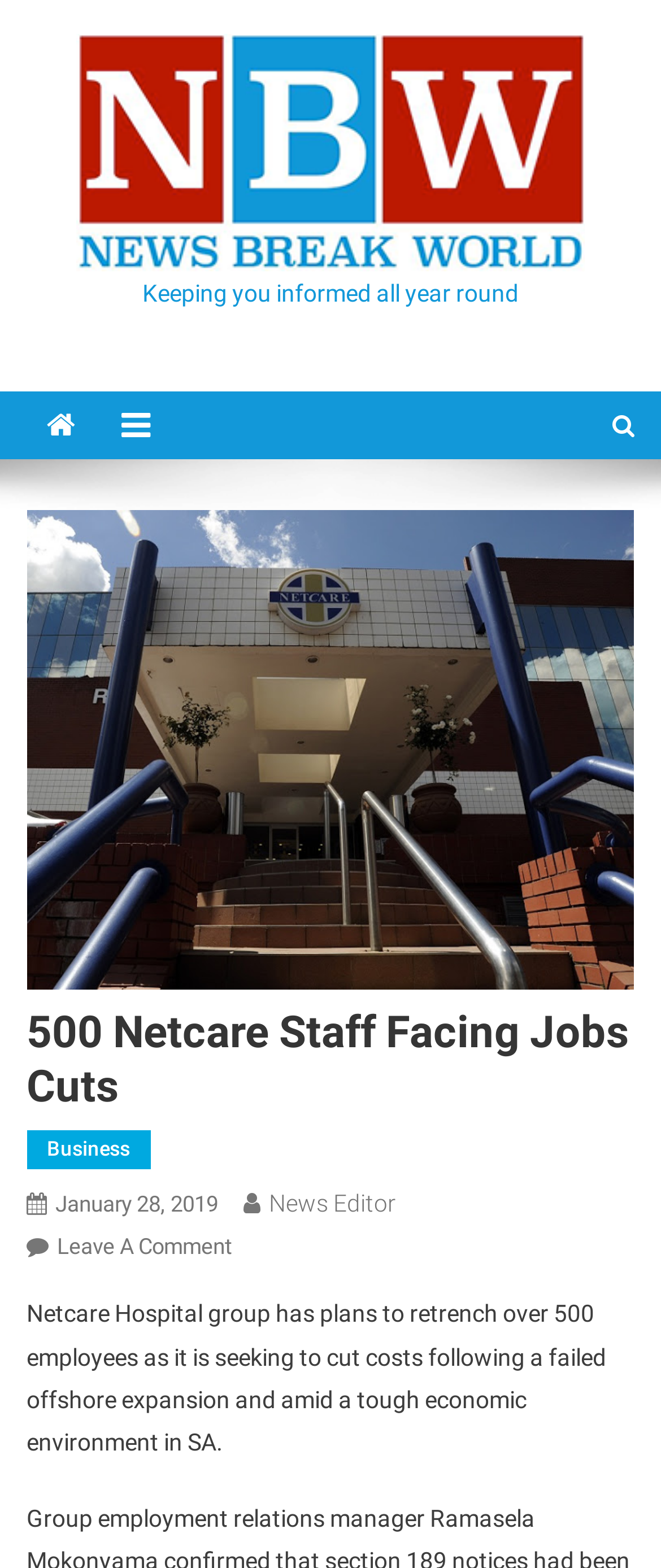Determine the bounding box of the UI component based on this description: "Business". The bounding box coordinates should be four float values between 0 and 1, i.e., [left, top, right, bottom].

[0.04, 0.721, 0.227, 0.746]